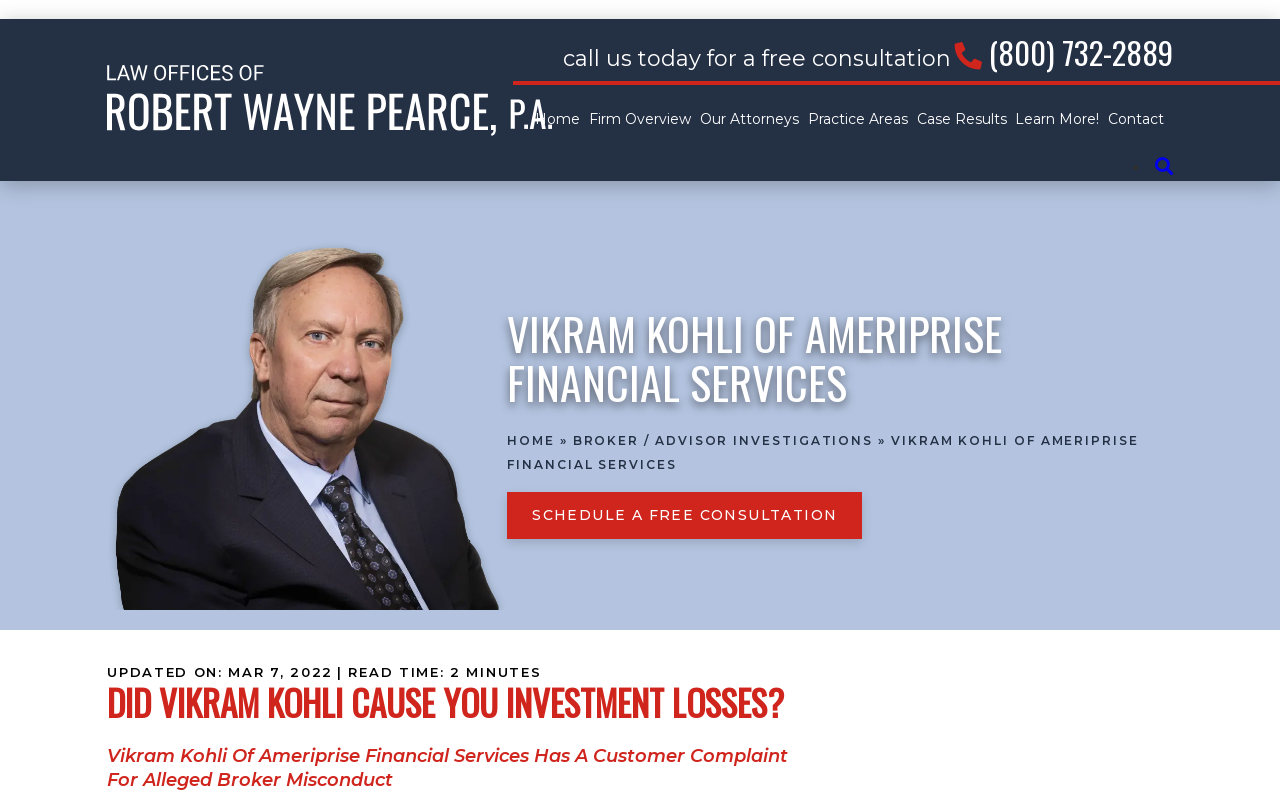Identify the bounding box coordinates of the clickable section necessary to follow the following instruction: "Call the phone number for a free consultation". The coordinates should be presented as four float numbers from 0 to 1, i.e., [left, top, right, bottom].

[0.773, 0.036, 0.917, 0.093]